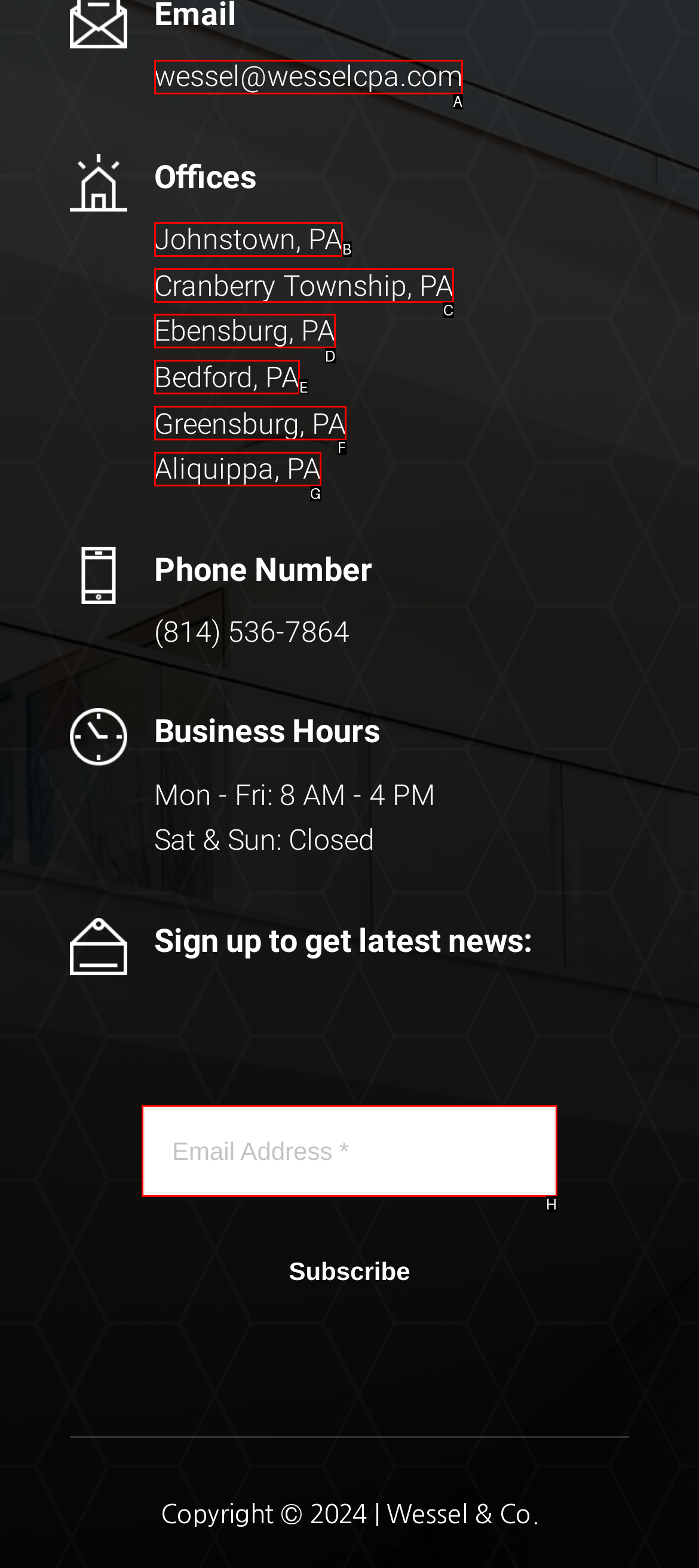Determine the letter of the UI element I should click on to complete the task: Enter email address from the provided choices in the screenshot.

H